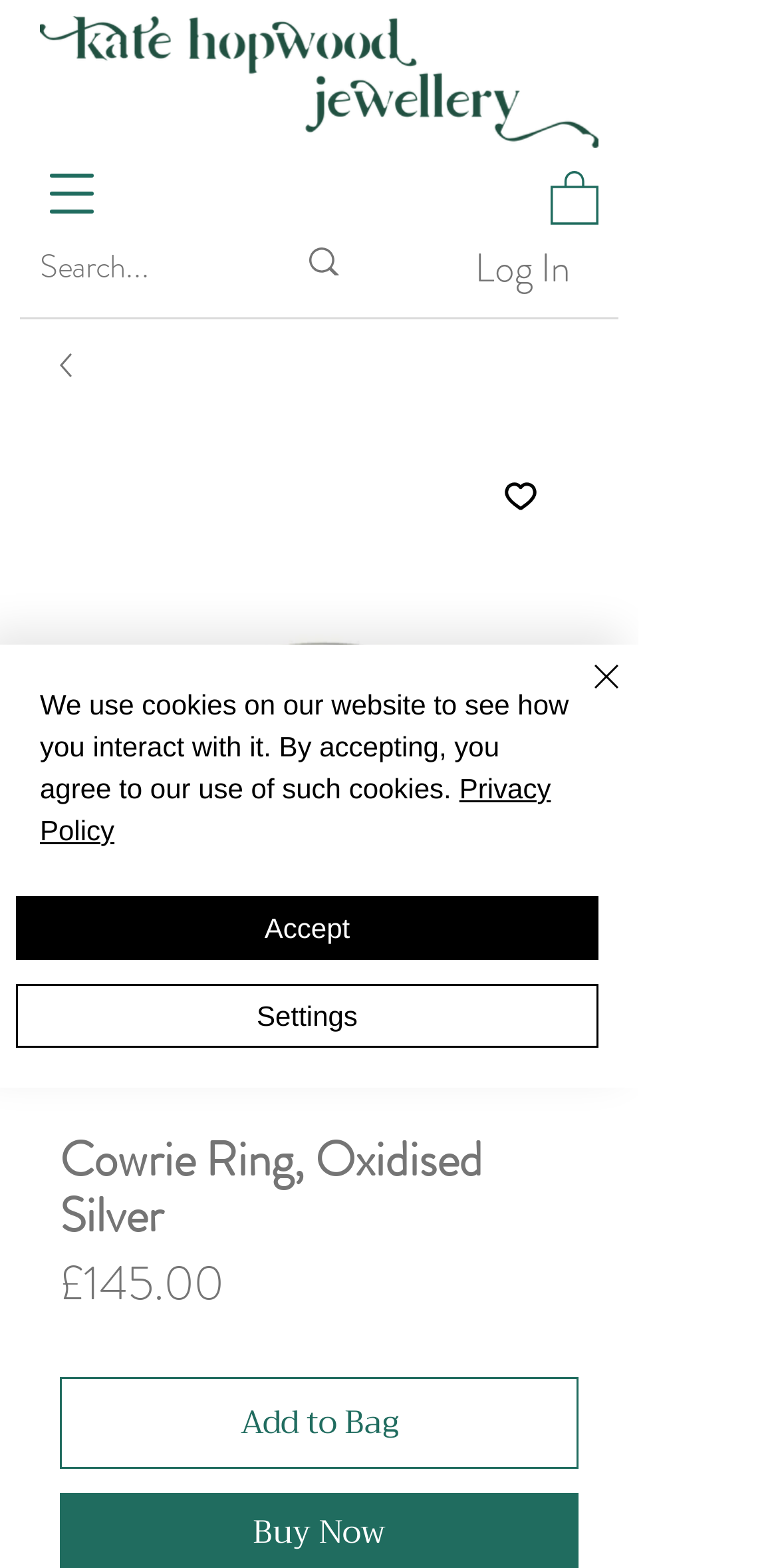Using the image as a reference, answer the following question in as much detail as possible:
What is the type of metal used in the Cowrie Ring?

I inferred the type of metal used in the Cowrie Ring by looking at the heading 'Cowrie Ring, Oxidised Silver' and the context of the webpage, which suggests that the Cowrie Ring is made of oxidised sterling silver.